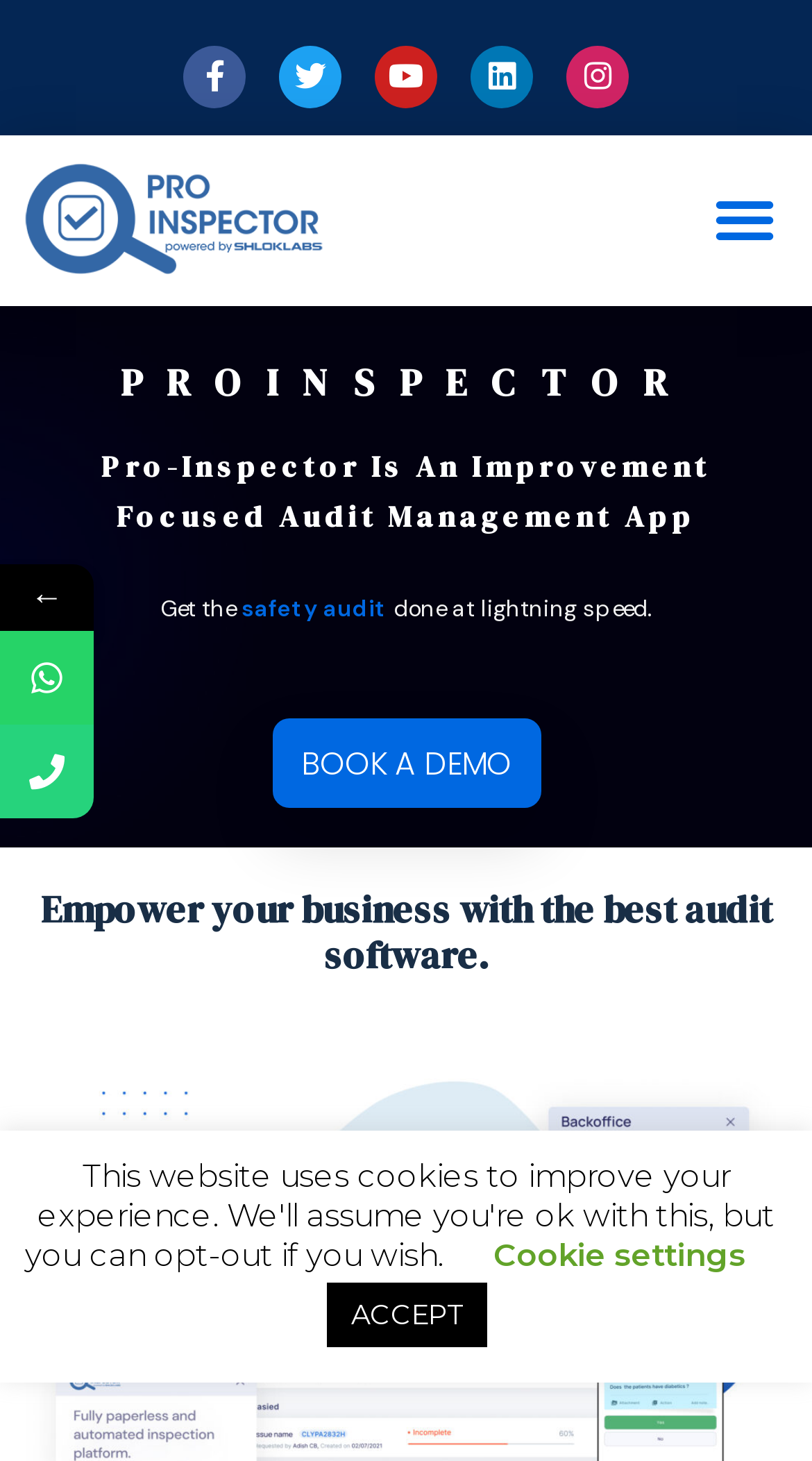Please find the bounding box for the UI component described as follows: "Cookie settings".

[0.608, 0.845, 0.918, 0.872]